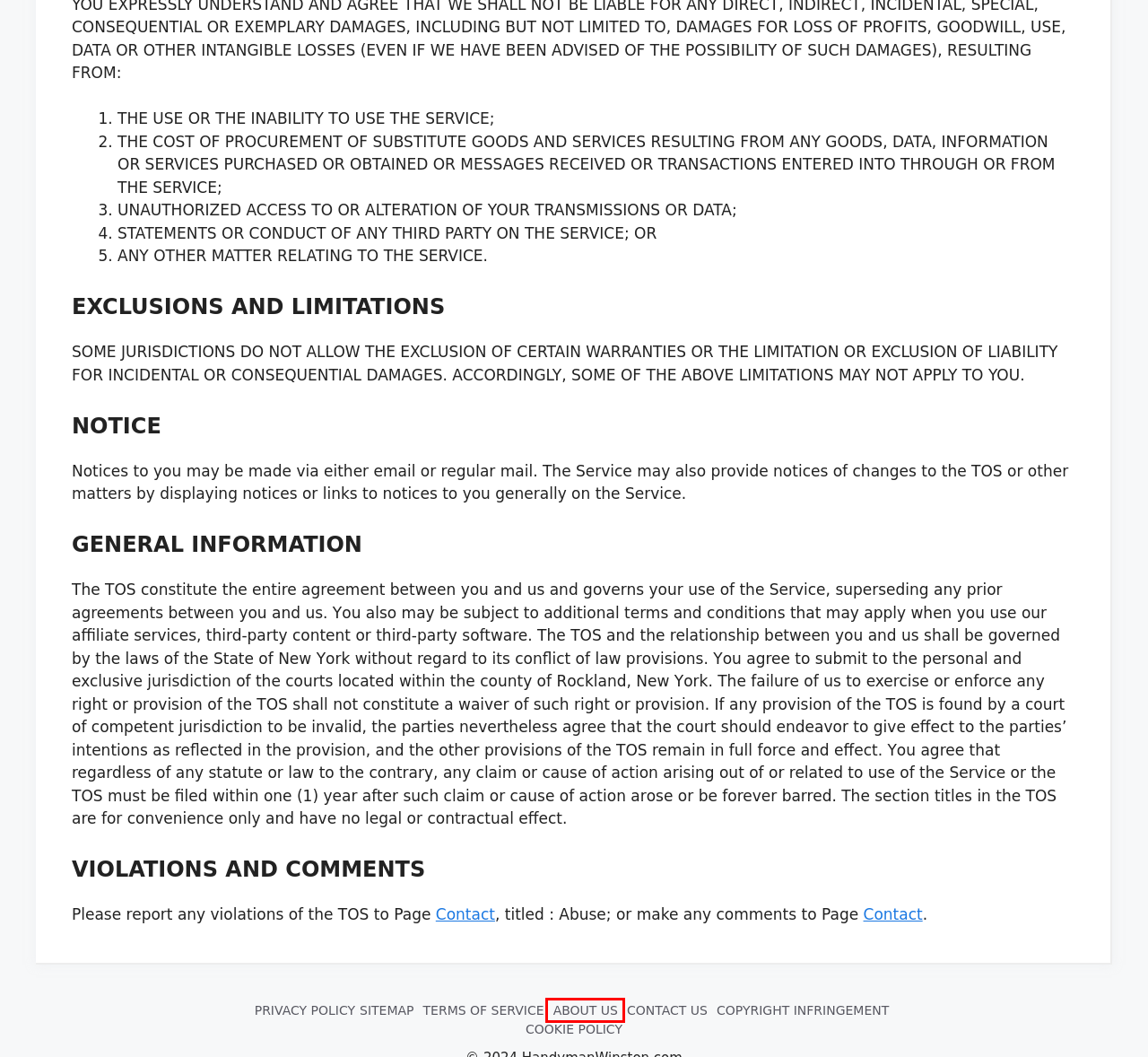Consider the screenshot of a webpage with a red bounding box and select the webpage description that best describes the new page that appears after clicking the element inside the red box. Here are the candidates:
A. About - HandymanWinston | Haworthia: Small Succulents, Big Charm
B. Haworthia Fasciata - HandymanWinston | Haworthia: Small Succulents, Big Charm
C. Potting and Containers - HandymanWinston | Haworthia: Small Succulents, Big Charm
D. Haworthia Cooperi - HandymanWinston | Haworthia: Small Succulents, Big Charm
E. Care and Maintenance - HandymanWinston | Haworthia: Small Succulents, Big Charm
F. Lighting - HandymanWinston | Haworthia: Small Succulents, Big Charm
G. HandymanWinston | Haworthia: Small Succulents, Big Charm -
H. Haworthia Species - HandymanWinston | Haworthia: Small Succulents, Big Charm

A